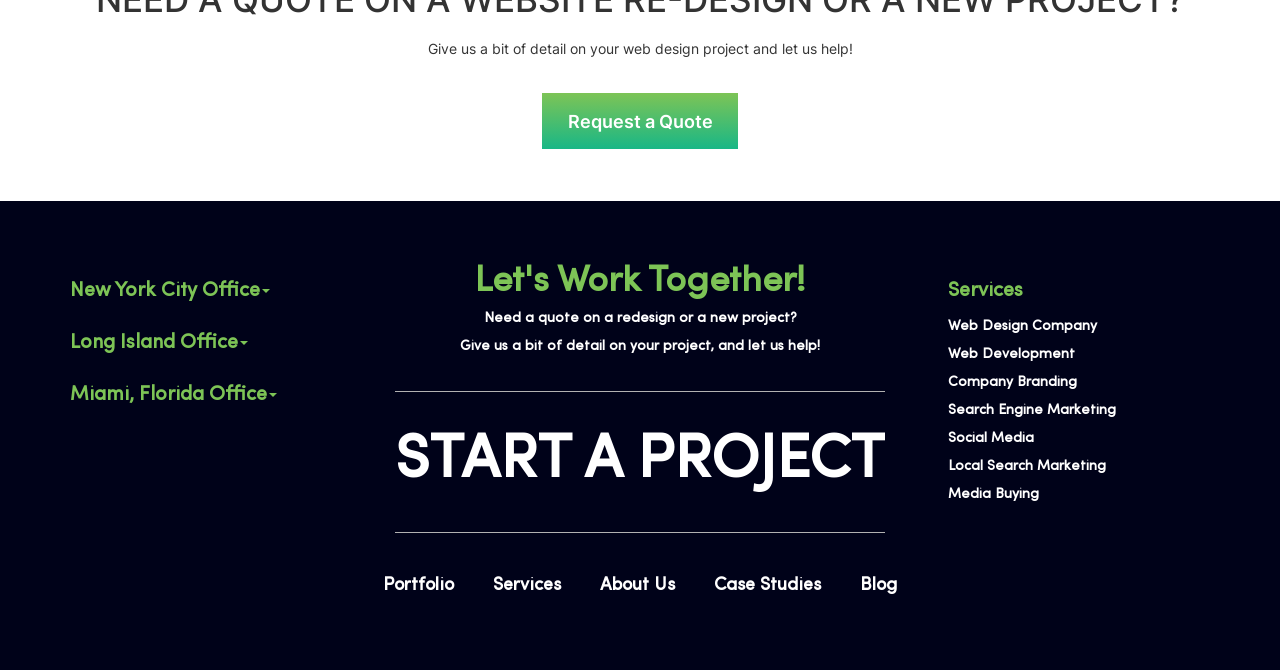Please identify the bounding box coordinates of the region to click in order to complete the given instruction: "Visit the 'Home' page". The coordinates should be four float numbers between 0 and 1, i.e., [left, top, right, bottom].

None